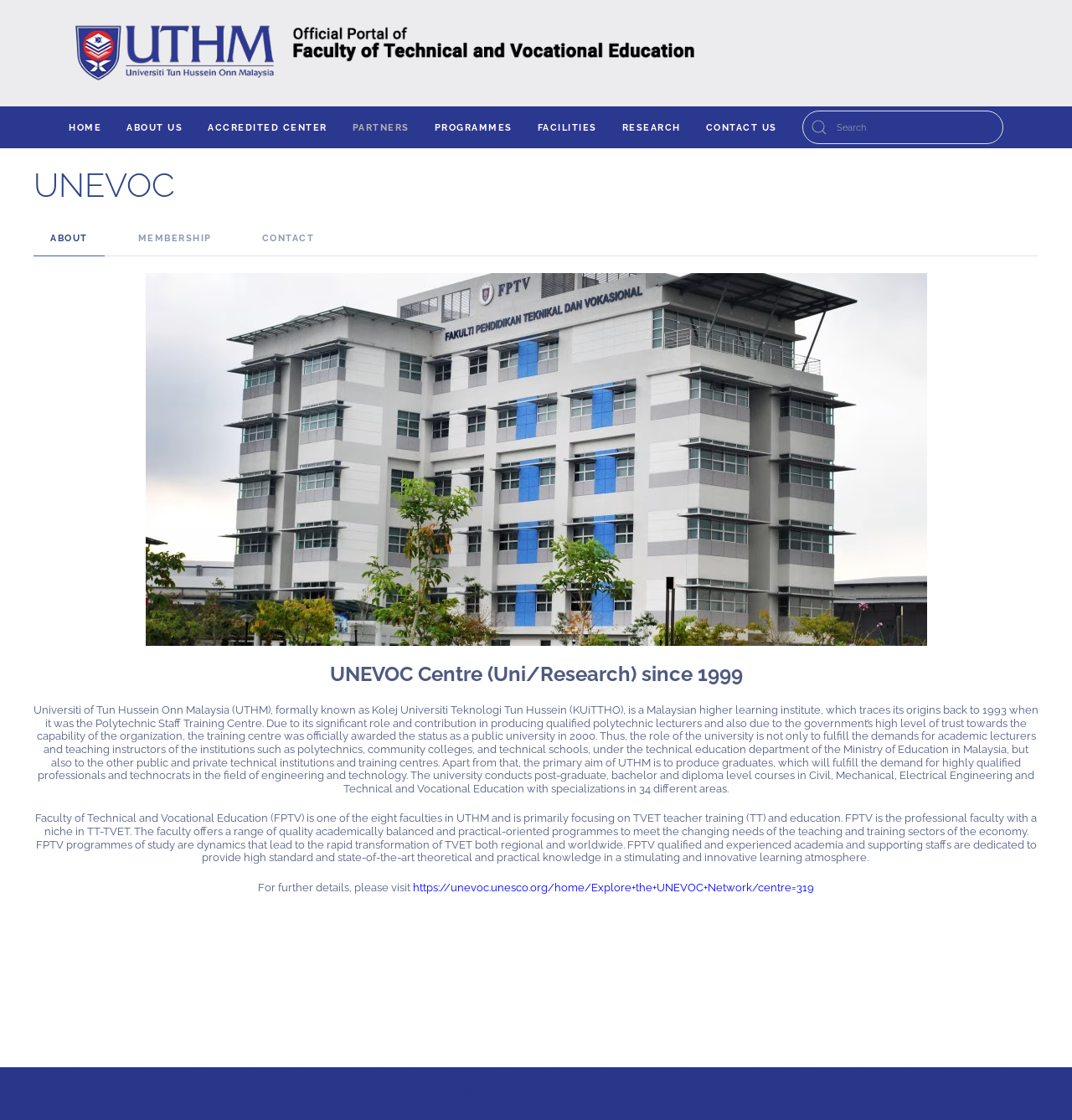From the element description Accredited Center, predict the bounding box coordinates of the UI element. The coordinates must be specified in the format (top-left x, top-left y, bottom-right x, bottom-right y) and should be within the 0 to 1 range.

[0.194, 0.095, 0.305, 0.133]